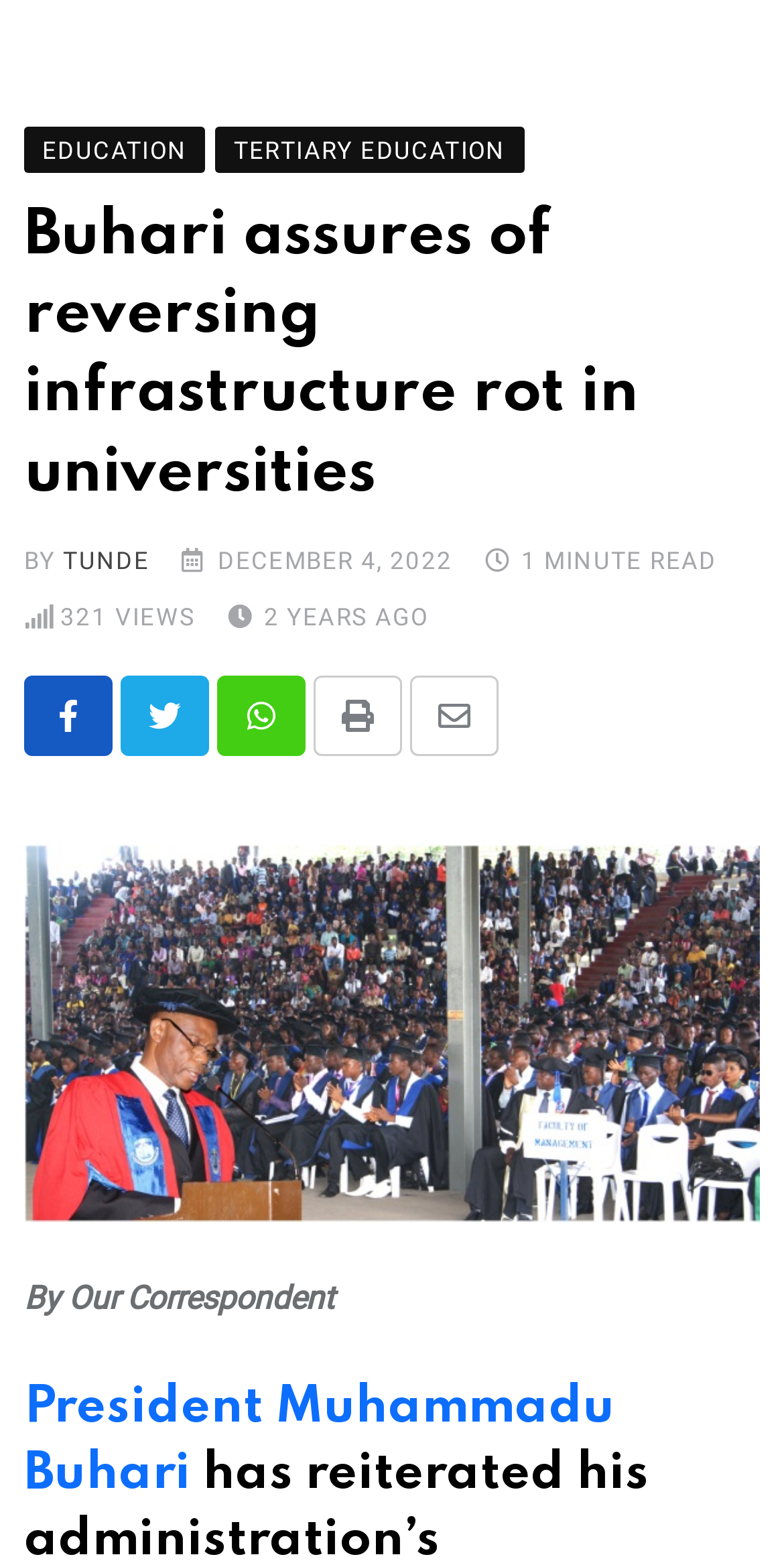Please locate and retrieve the main header text of the webpage.

Buhari assures of reversing infrastructure rot in universities